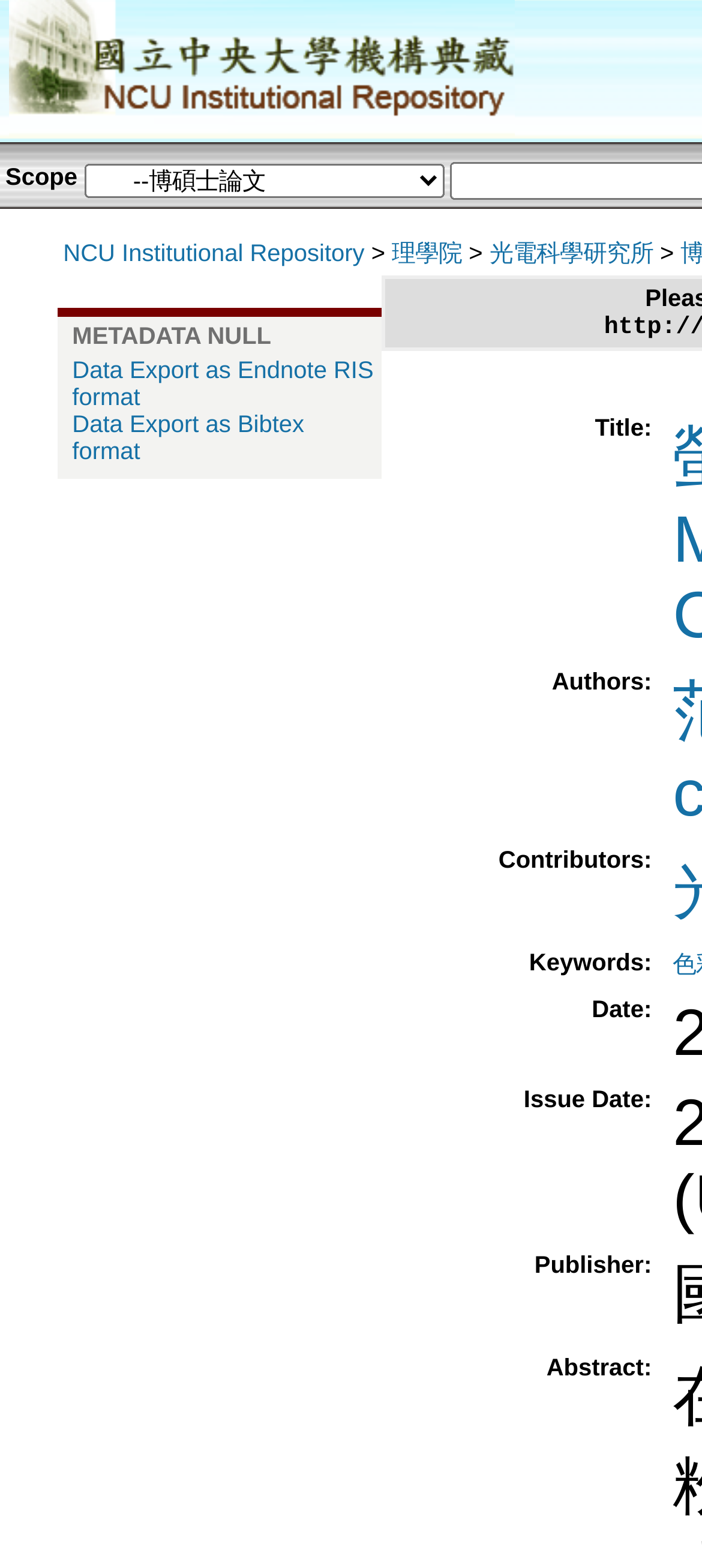Generate an in-depth caption that captures all aspects of the webpage.

The webpage is the National Central University Institutional Repository, which provides access to various academic resources. At the top-left corner, there is a logo image, accompanied by a dropdown combobox and several links, including "NCU Institutional Repository", "理學院", and "光電科學研究所". 

Below the top section, there is a table with multiple rows. The first row contains a cell with the text "METADATA NULL". The second row has several cells, including links to export data in Endnote RIS and Bibtex formats. 

To the right of the data export links, there are several cells with labels, including "Title:", "Authors:", "Contributors:", "Keywords:", "Date:", "Issue Date:", and "Publisher:". These labels are likely metadata fields for an academic resource.